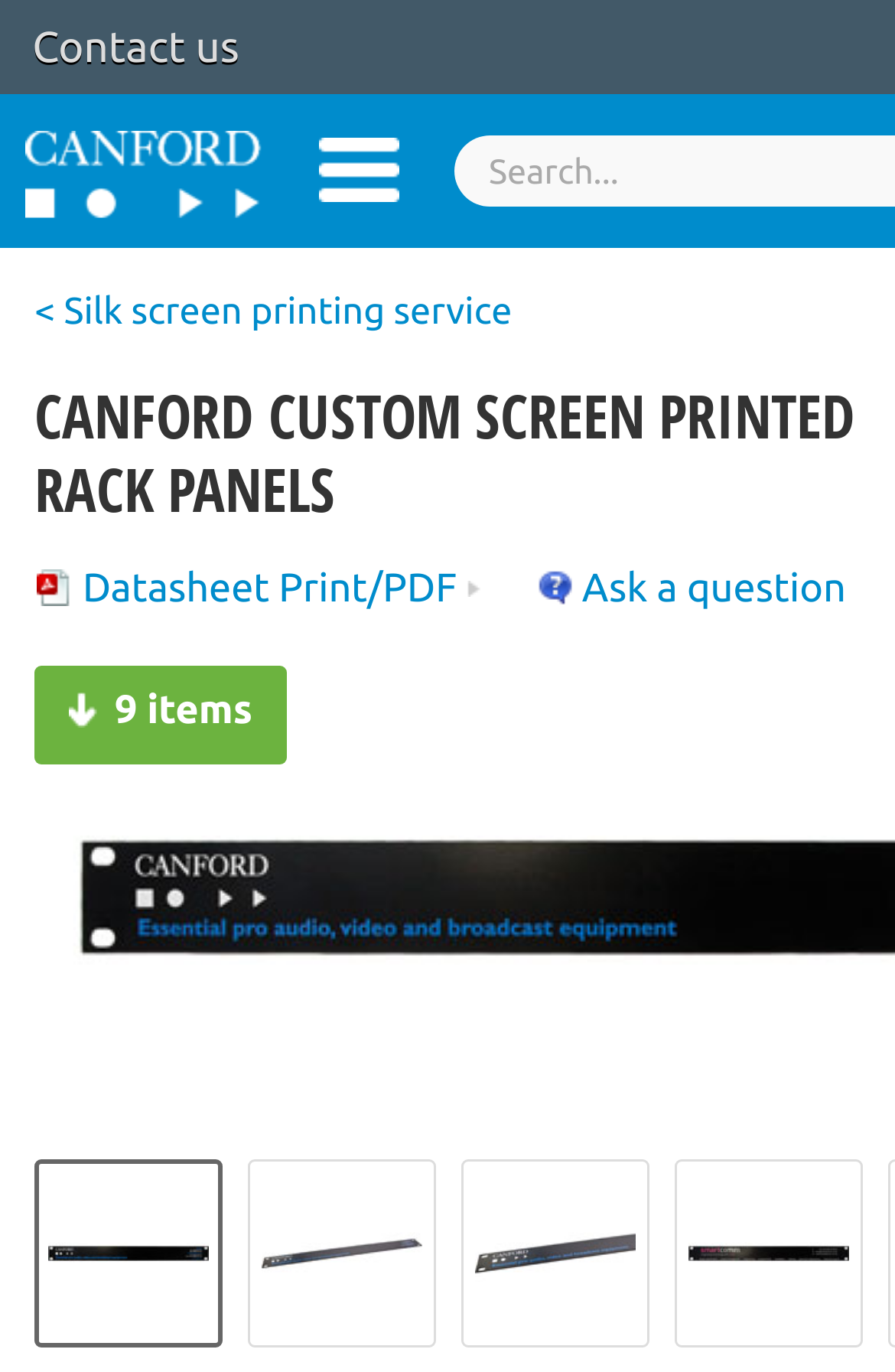Can you provide the bounding box coordinates for the element that should be clicked to implement the instruction: "Go to Canford homepage"?

[0.0, 0.079, 0.295, 0.159]